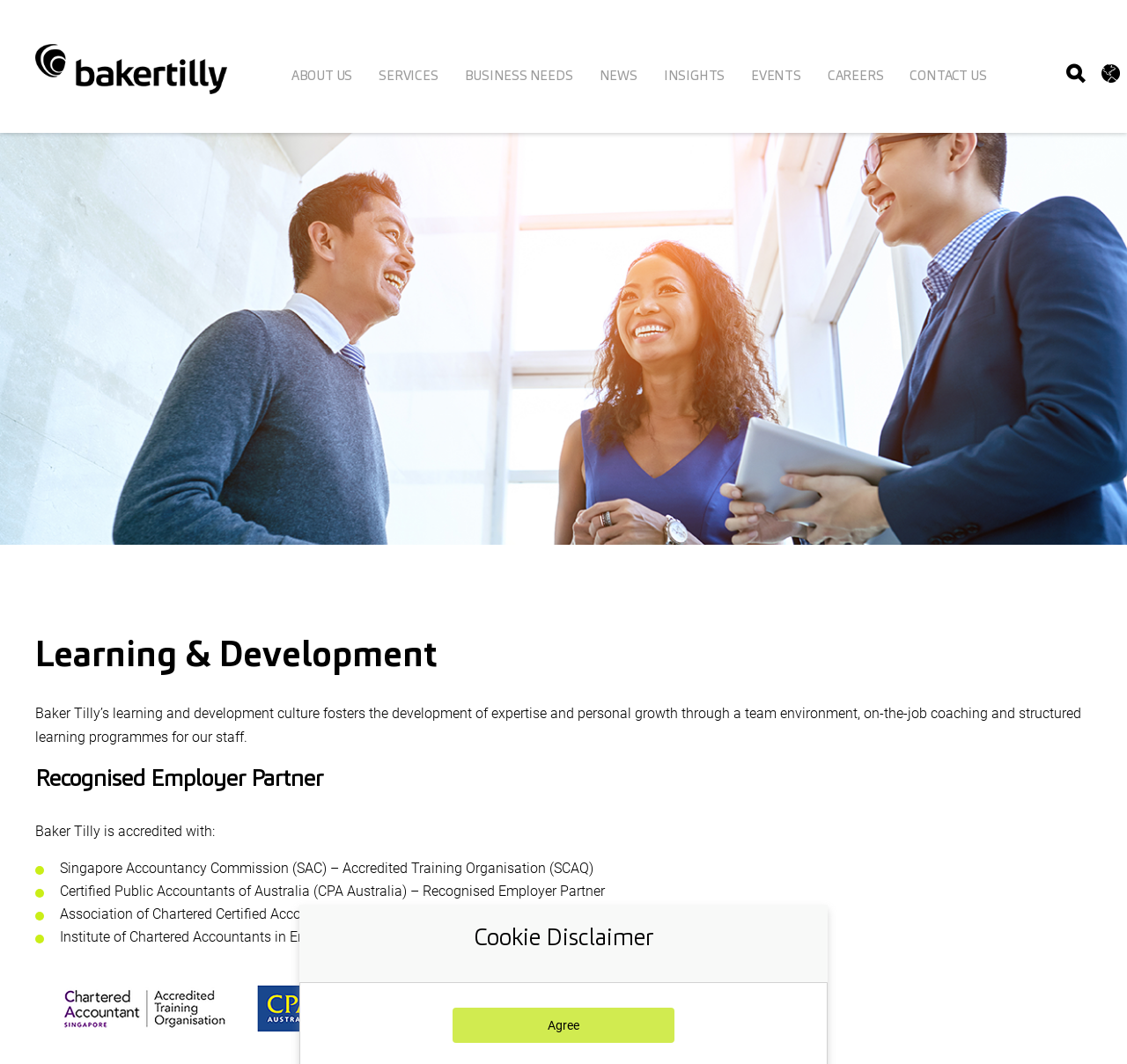Locate and extract the headline of this webpage.

Learning & Development